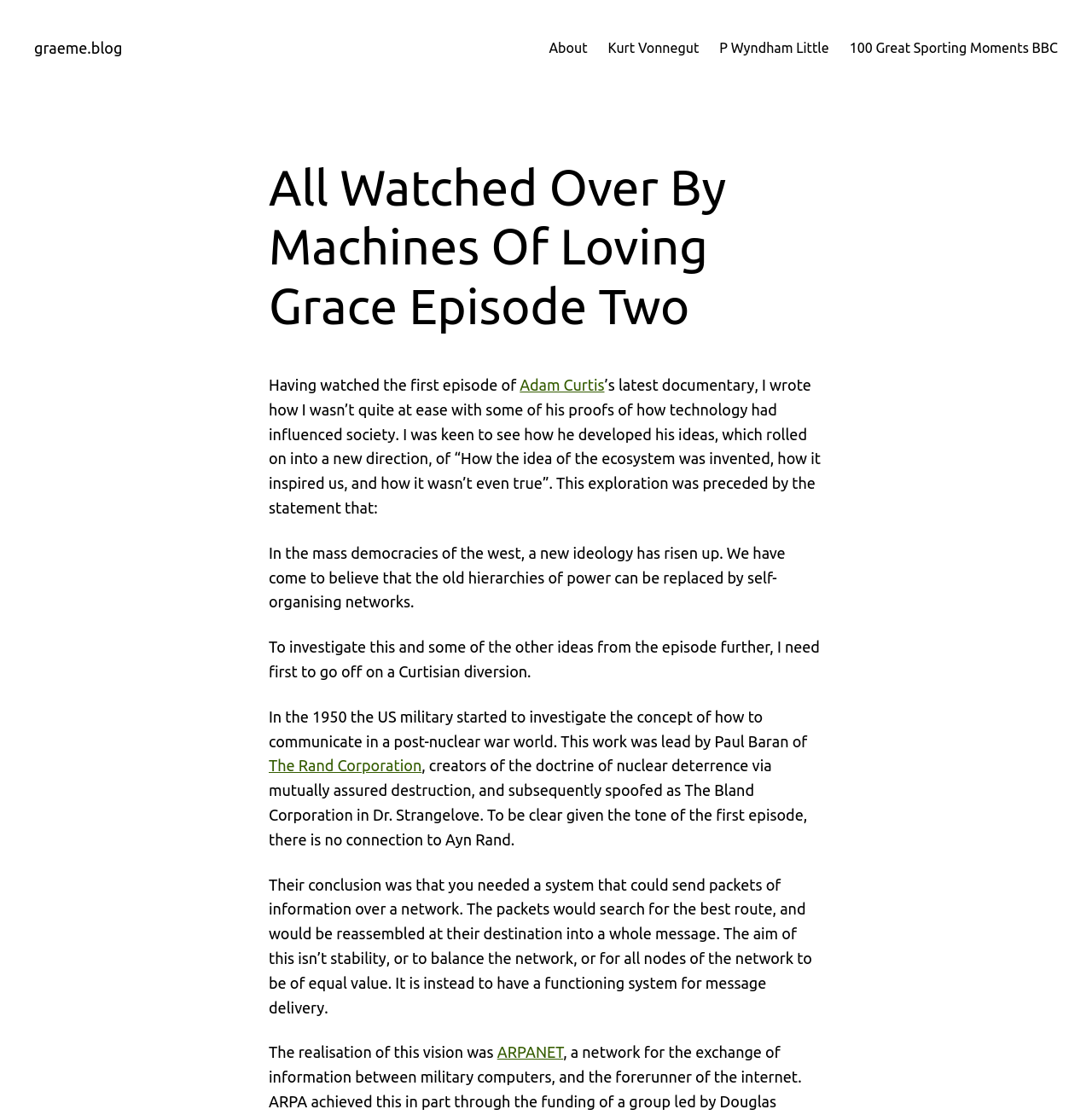Determine the heading of the webpage and extract its text content.

All Watched Over By Machines Of Loving Grace Episode Two